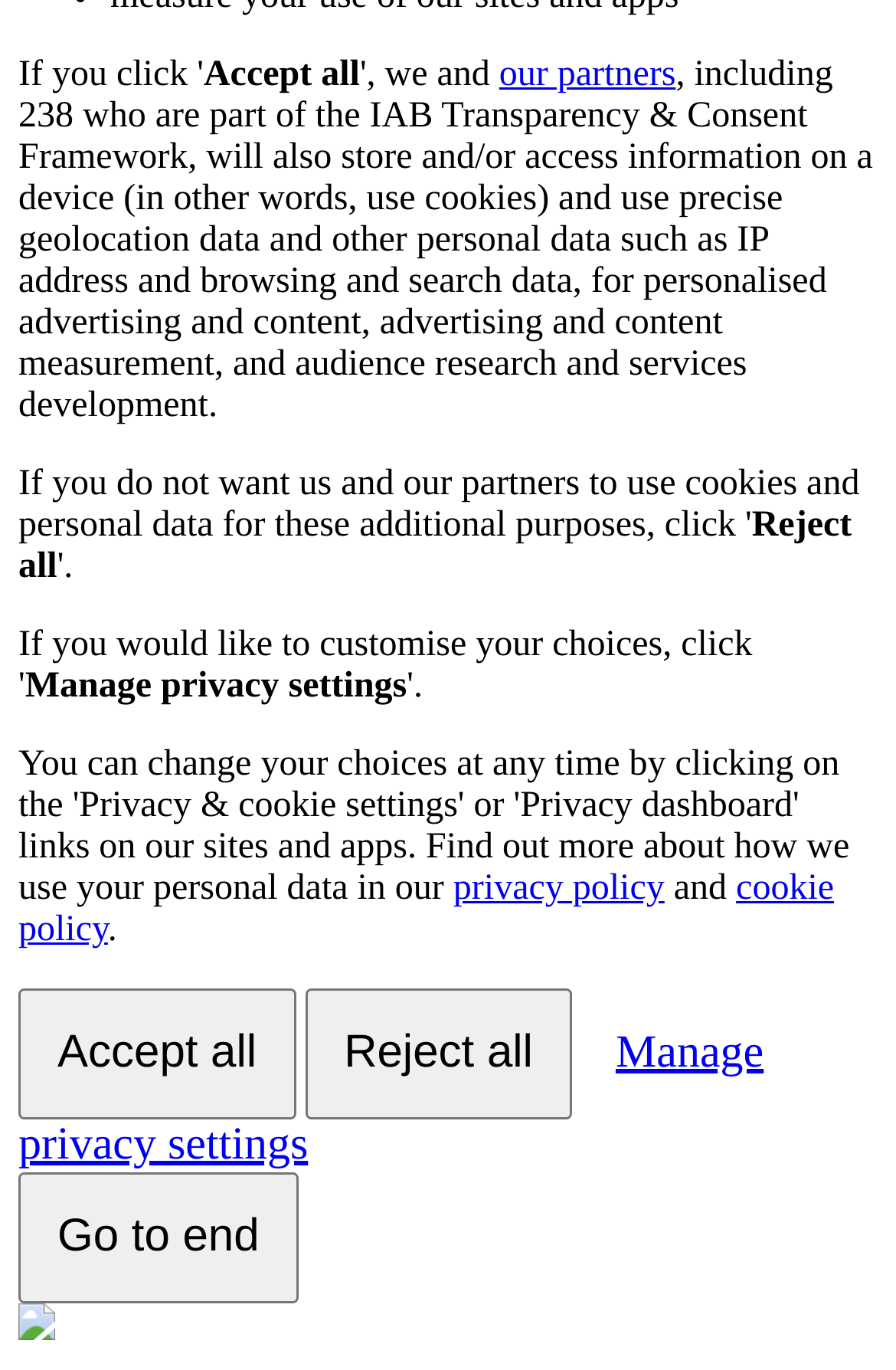Locate the UI element described by cookie policy in the provided webpage screenshot. Return the bounding box coordinates in the format (top-left x, top-left y, bottom-right x, bottom-right y), ensuring all values are between 0 and 1.

[0.021, 0.634, 0.931, 0.693]